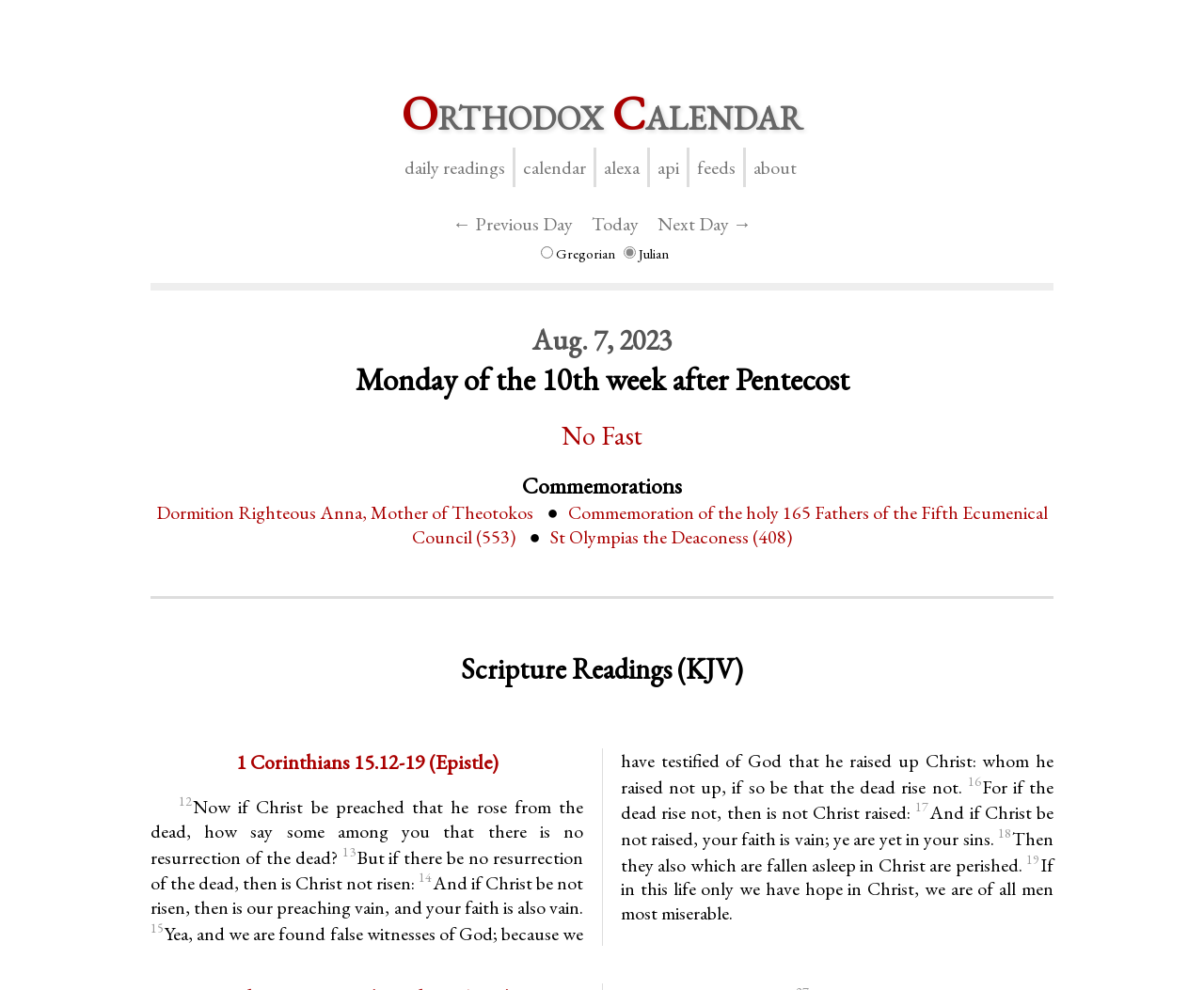Generate a detailed explanation of the webpage's features and information.

The webpage is dedicated to providing Orthodox Daily Readings for August 7, 2023. At the top, there are several links, including "Orthodox Calendar", "daily readings", "calendar", "alexa", "api", "feeds", and "about", which are positioned horizontally across the page. Below these links, there are three navigation links: "← Previous Day", "Today", and "Next Day →", which allow users to navigate through the daily readings.

On the left side of the page, there is a section with a heading that displays the date, "Aug. 7, 2023 Monday of the 10th week after Pentecost". Below this heading, there is a notice that indicates "No Fast" for the day. The "Commemorations" section lists three saints: Righteous Anna, Mother of Theotokos, the 165 Fathers of the Fifth Ecumenical Council, and St Olympias the Deaconess.

The main content of the page is divided into two sections. The first section is titled "Scripture Readings (KJV)" and contains a passage from 1 Corinthians 15:12-19, which is an Epistle. The passage is divided into 19 verses, each with its corresponding text.

Overall, the webpage provides a concise and organized layout for users to access daily readings, commemorations, and scripture passages related to the Orthodox faith.